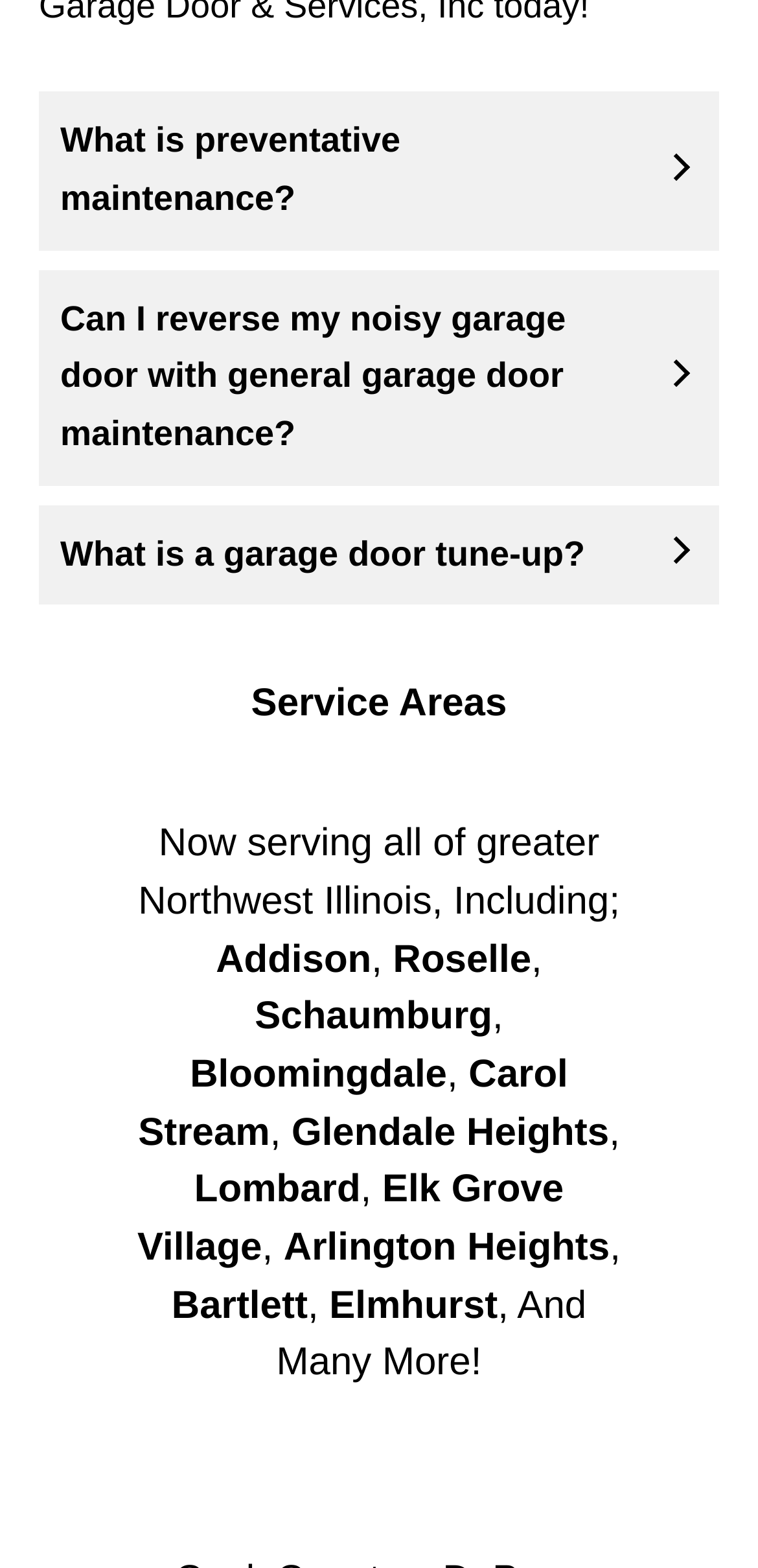Locate the bounding box coordinates of the item that should be clicked to fulfill the instruction: "Click on 'Elk Grove Village'".

[0.181, 0.746, 0.744, 0.81]